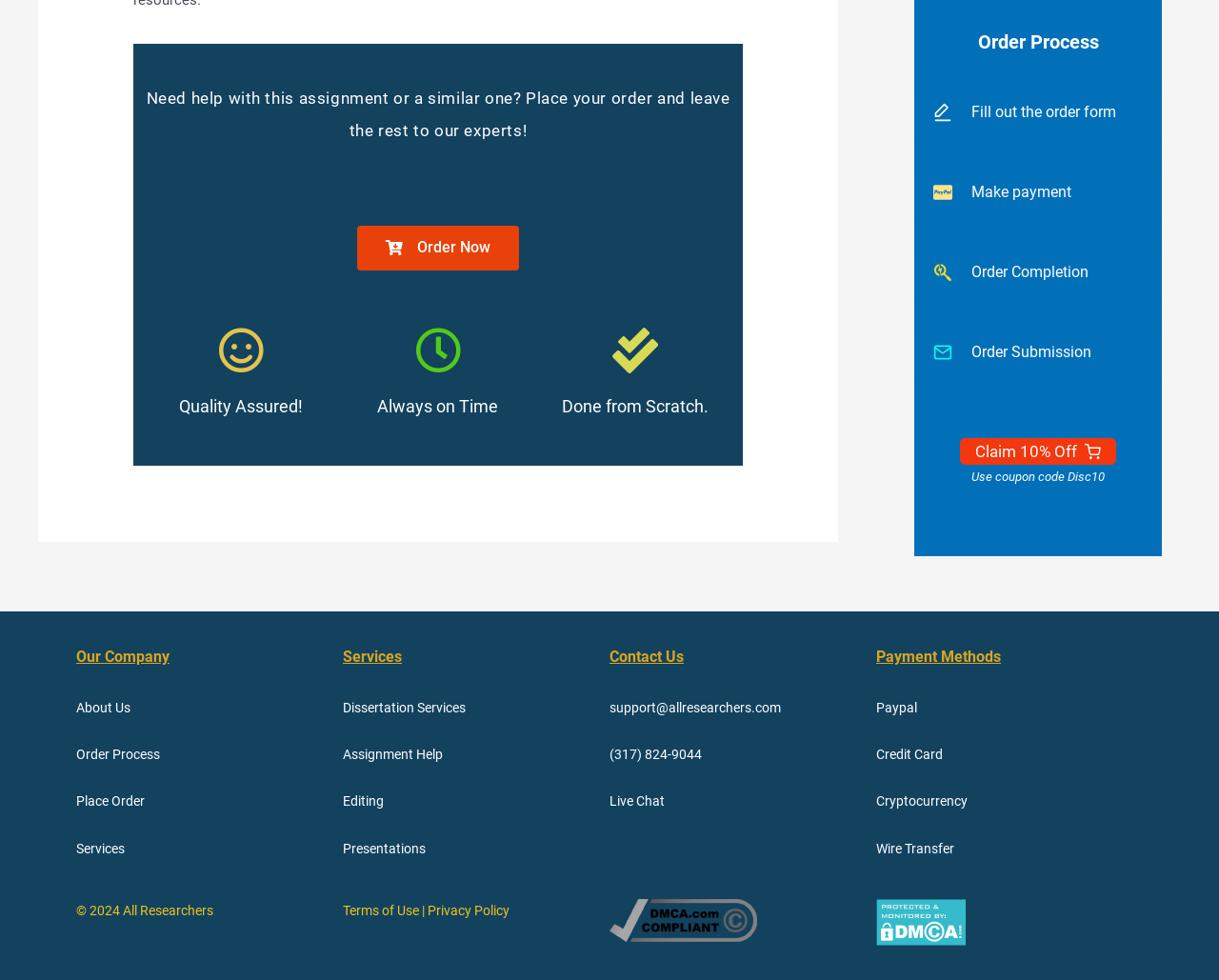Using the description: "Order Process", identify the bounding box of the corresponding UI element in the screenshot.

[0.062, 0.762, 0.131, 0.778]